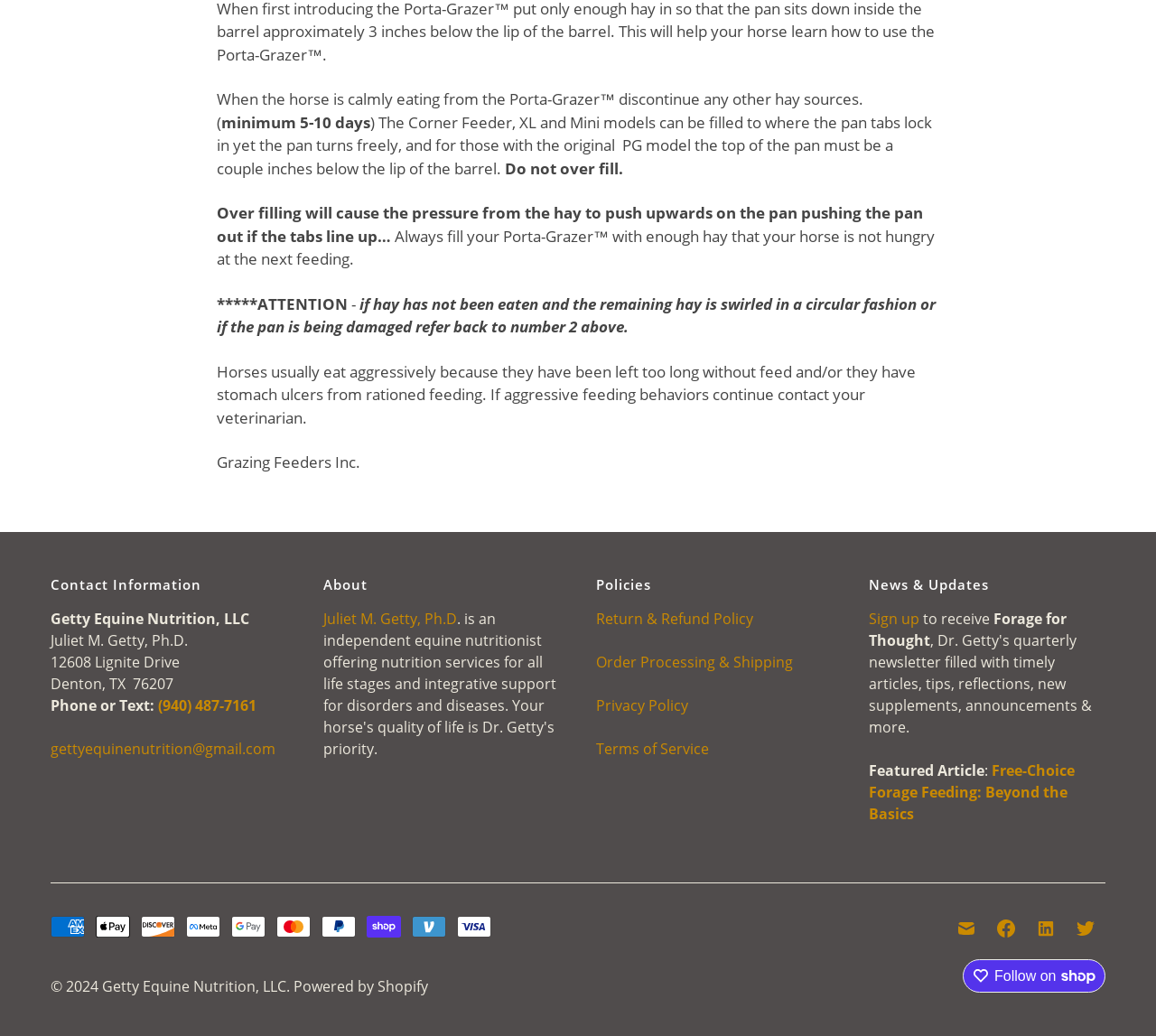Provide a one-word or one-phrase answer to the question:
What is the name of the doctor mentioned on the webpage?

Juliet M. Getty, Ph.D.